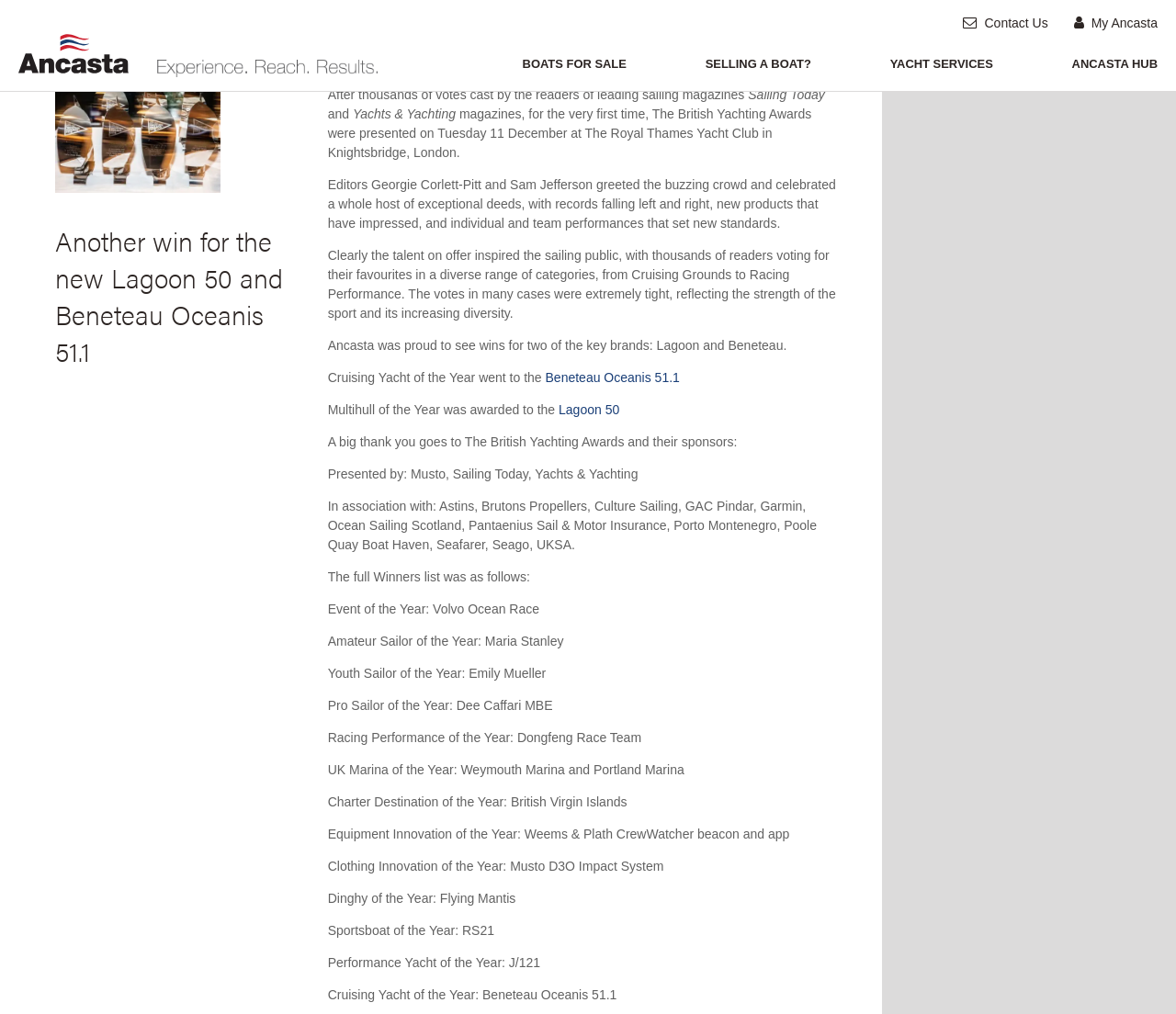Locate the bounding box of the UI element based on this description: "Ancasta International Boat Sales". Provide four float numbers between 0 and 1 as [left, top, right, bottom].

[0.0, 0.009, 0.125, 0.072]